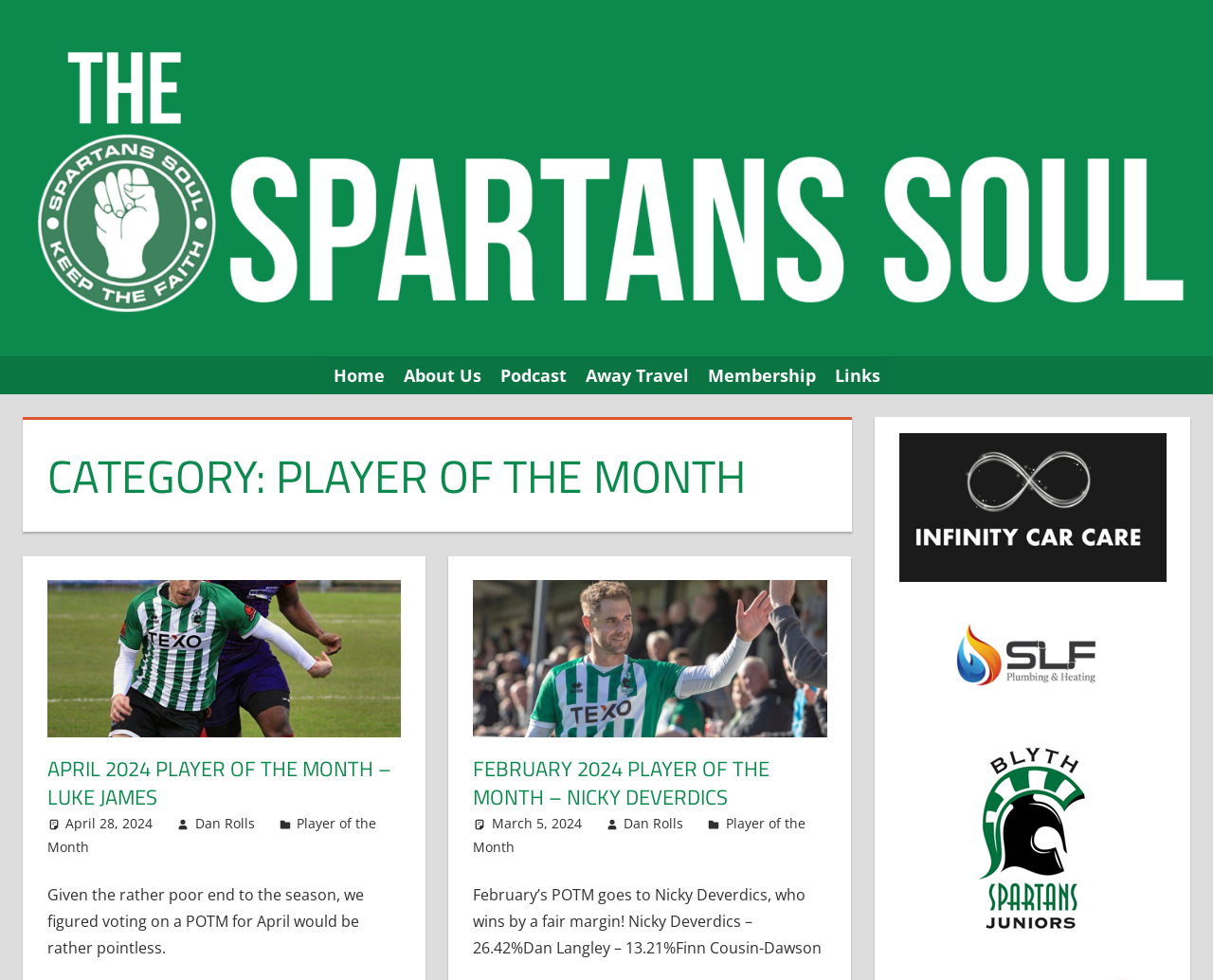Show the bounding box coordinates of the element that should be clicked to complete the task: "Read about the February 2024 Player of the Month".

[0.39, 0.768, 0.634, 0.83]